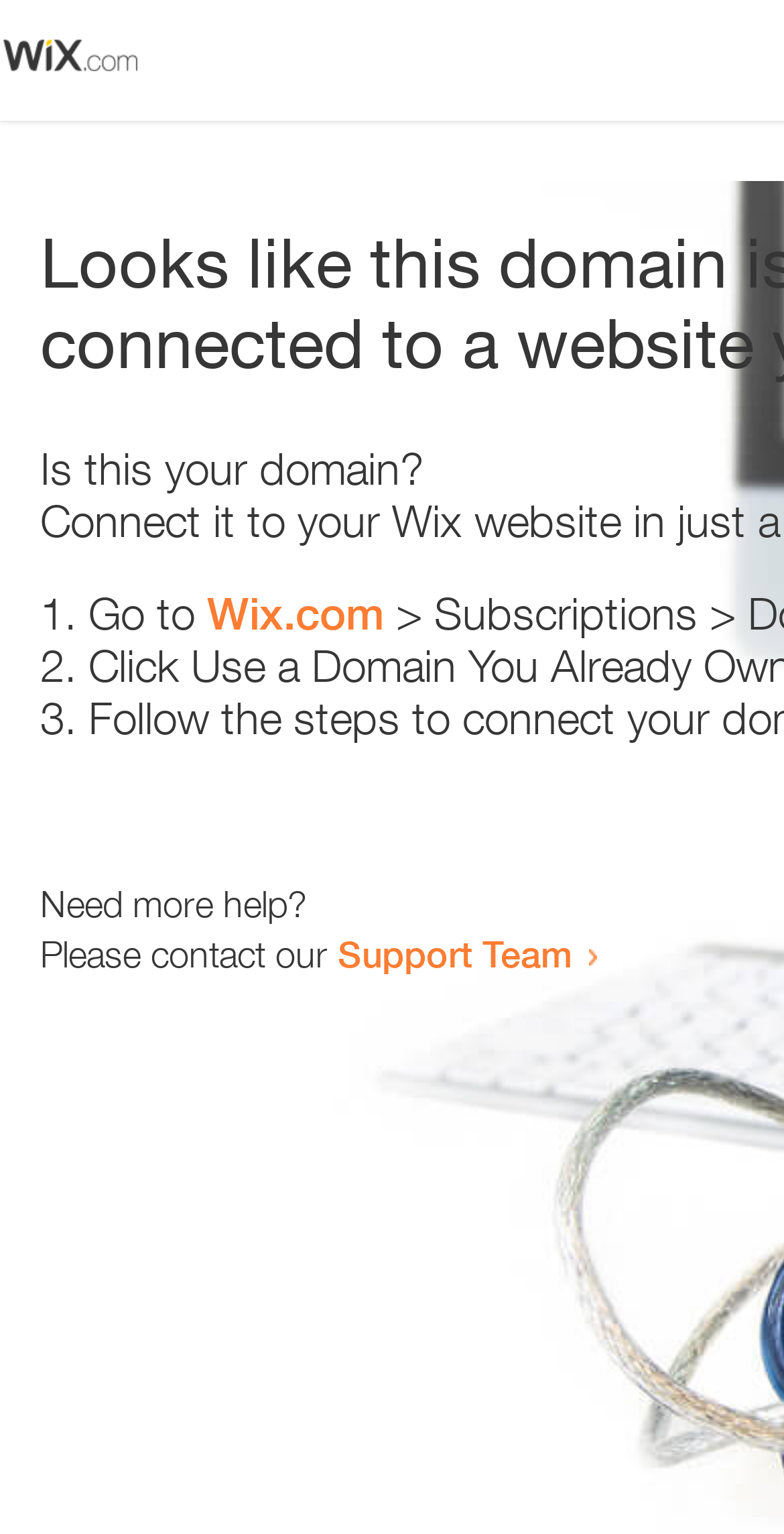How many steps are provided to resolve the issue?
Please respond to the question with a detailed and well-explained answer.

The page lists three steps, marked as '1.', '2.', and '3.', which are likely solutions to the domain error issue.